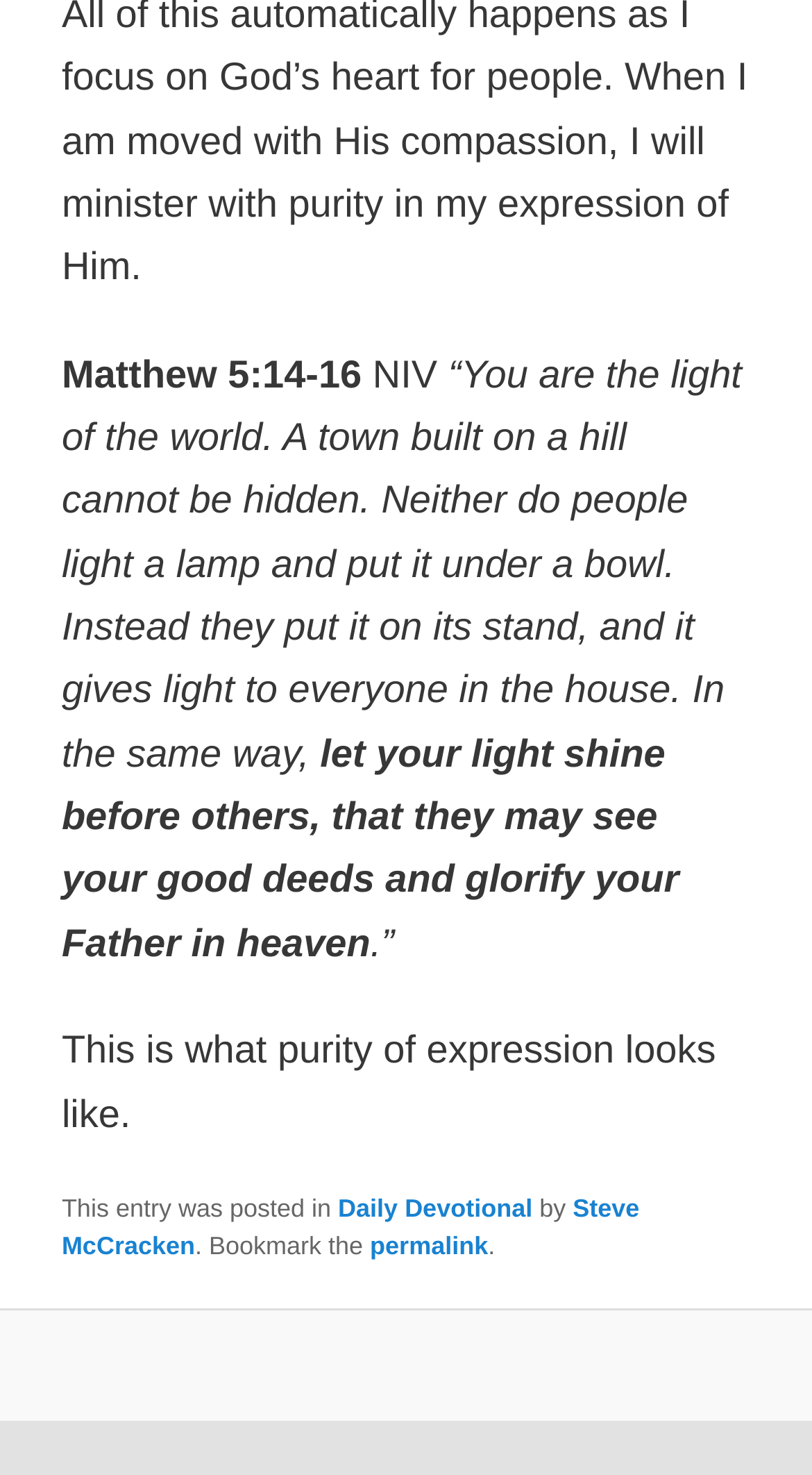What is the description of the Bible verse?
Please describe in detail the information shown in the image to answer the question.

The description of the Bible verse is 'purity of expression', which is mentioned in the StaticText element with ID 134, indicating what the Bible verse is about.